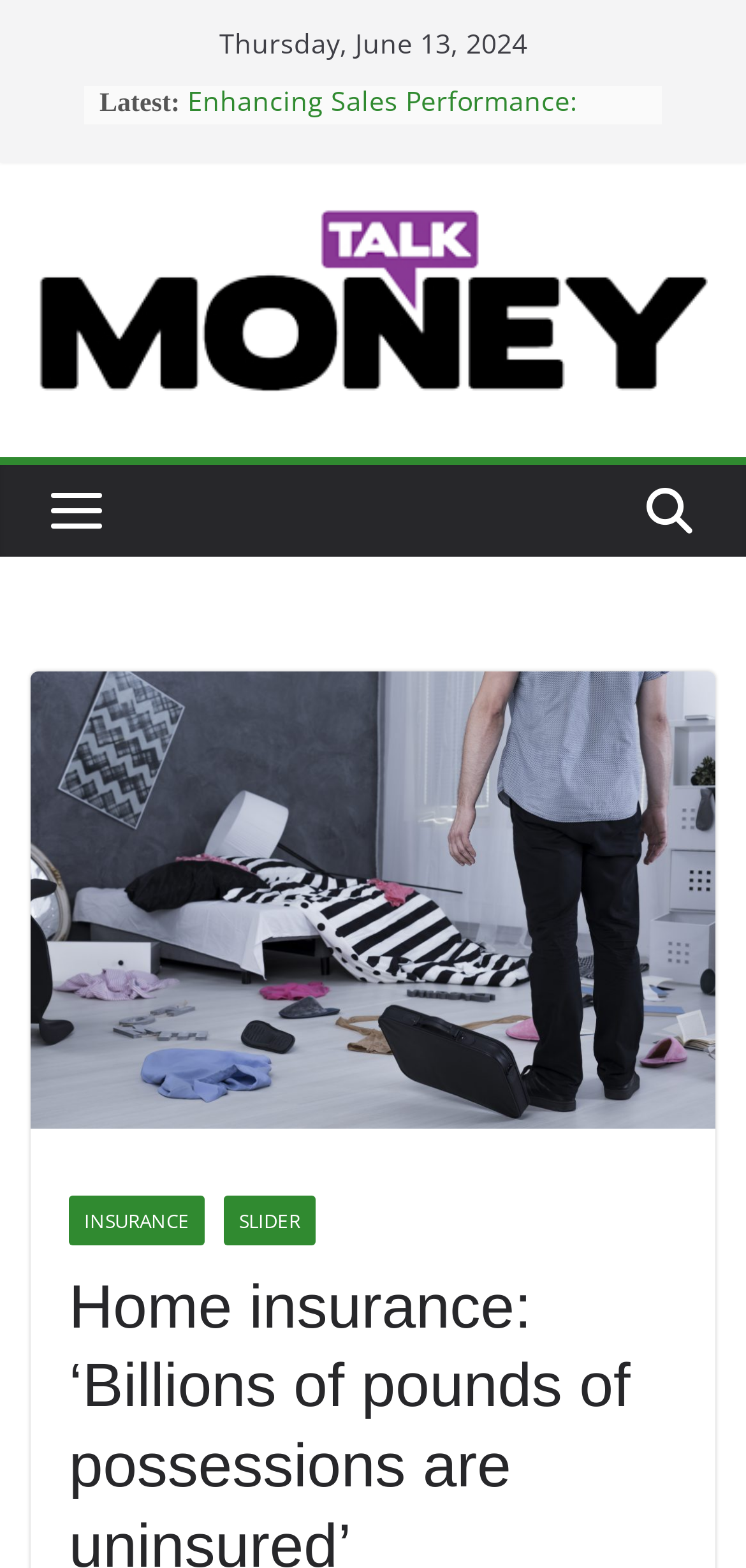Offer an in-depth caption of the entire webpage.

The webpage appears to be a news or blog article page, with a focus on personal finance and insurance. At the top, there is a date displayed, "Thursday, June 13, 2024", followed by a "Latest" section that lists several article links, each preceded by a bullet point. These links have titles such as "Enhancing Sales Performance", "The Search For Security And Safety Amid Cryptocurrency Chaos", and "The Eco Generation Gap".

To the left of the "Latest" section, there is a logo for "Talk Money" that links to the website's homepage. Below the logo, there is a small, unidentified image.

The main content of the page is an article with the title "Home insurance: 'Billions of pounds of possessions are uninsured' - Talk Money". The article's content is not explicitly described in the accessibility tree, but based on the meta description, it appears to discuss how people undervalue their possessions when it comes to home insurance, resulting in tens of billions of pounds-worth of uninsured possessions.

At the bottom of the page, there are two links, "INSURANCE" and "SLIDER", which may be related to the article's content or provide additional resources.